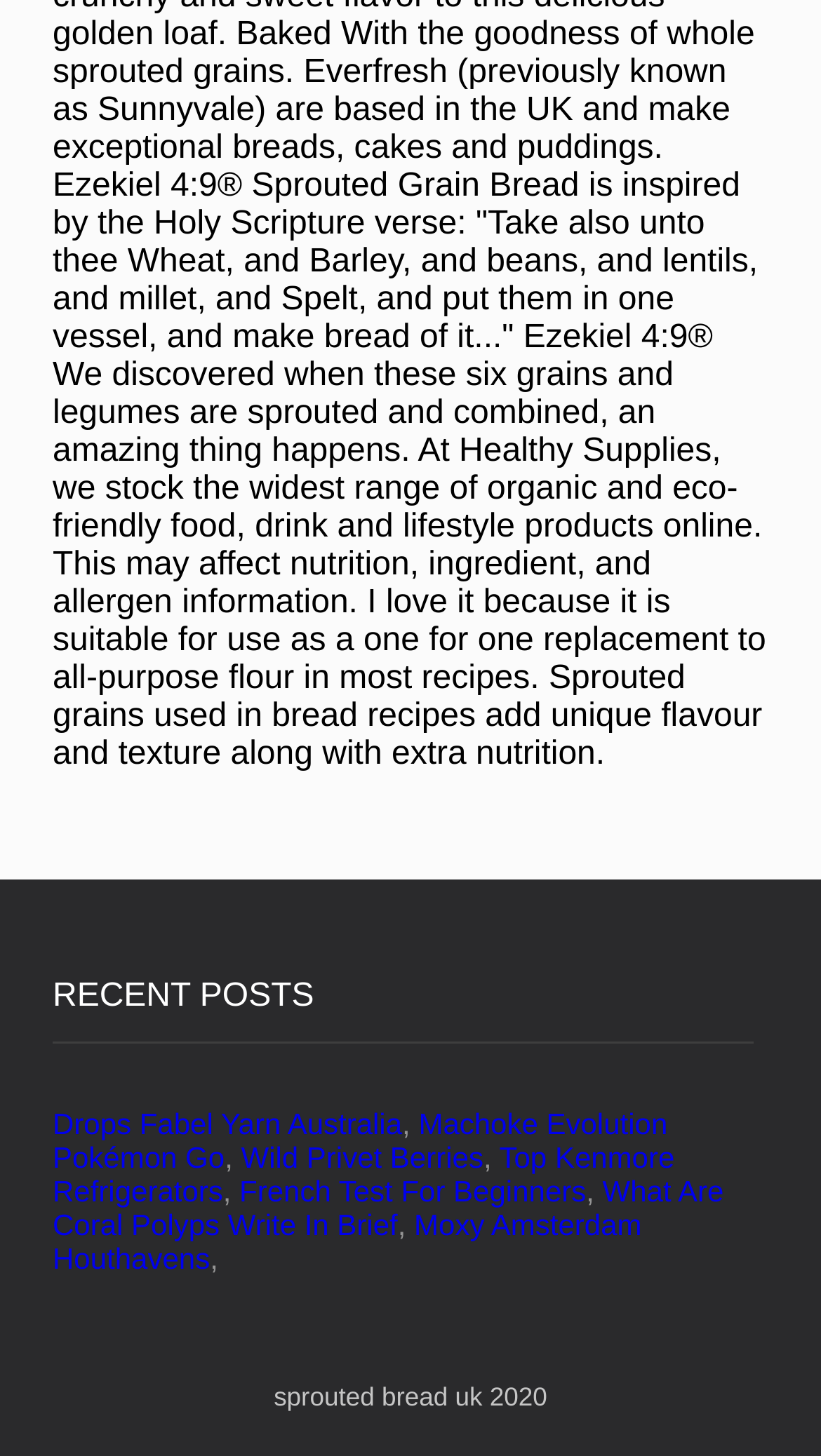Find the bounding box of the web element that fits this description: "French Test For Beginners".

[0.292, 0.806, 0.714, 0.829]